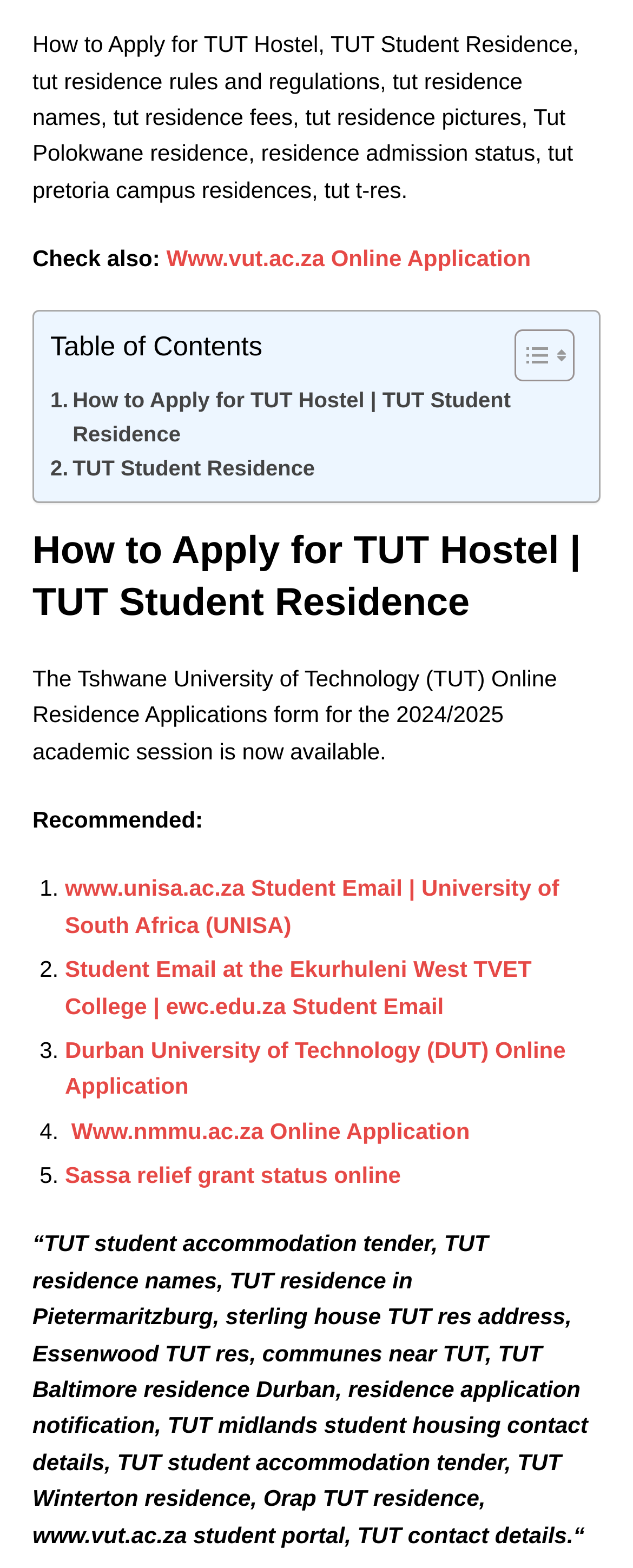What is the university discussed on this webpage?
Look at the screenshot and provide an in-depth answer.

The webpage discusses the Tshwane University of Technology (TUT) online residence applications form for the 2024/2025 academic session, which indicates that the university being referred to is TUT.